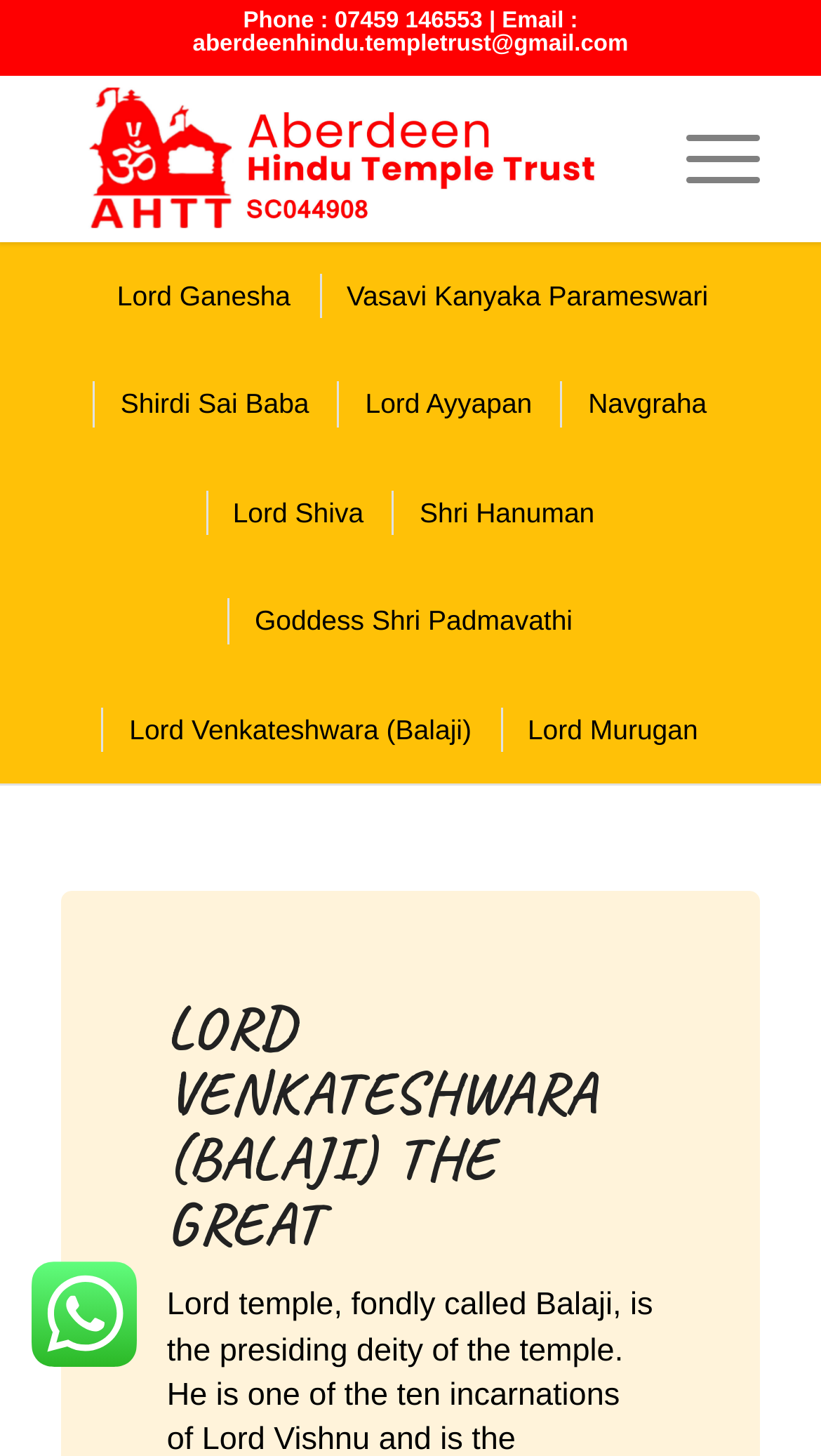Describe all the significant parts and information present on the webpage.

The webpage is about the Aberdeen Hindu Temple, with a focus on Lord Venkateshwara (Balaji). At the top, there is a static text displaying the temple's contact information, including phone number and email address. Below this, there is a layout table containing a link to the Aberdeen Hindu Temple, accompanied by an image of the temple.

On the left side of the page, there are several links to different deities, including Lord Ganesha, Vasavi Kanyaka Parameswari, Shirdi Sai Baba, Lord Ayyapan, Navgraha, Lord Shiva, Shri Hanuman, Goddess Shri Padmavathi, Lord Venkateshwara (Balaji), and Lord Murugan. These links are arranged vertically, with Lord Ganesha at the top and Lord Murugan at the bottom.

On the right side of the page, there is a large heading that reads "LORD VENKATESHWARA (BALAJI) THE GREAT". Below this heading, there is an image, but its description is not provided.

At the bottom of the page, there is another link, but its text is not specified. Additionally, there is an image at the bottom left corner of the page, but its description is not provided.